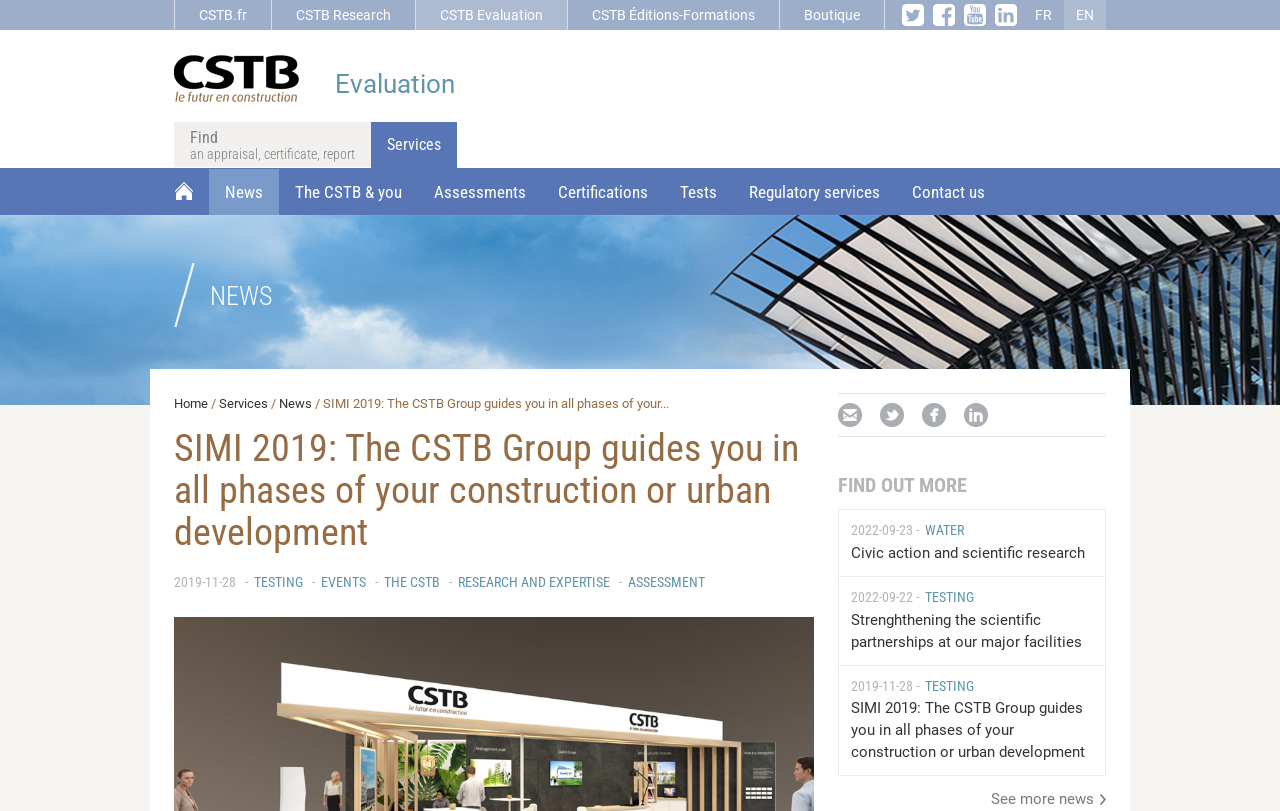Provide your answer to the question using just one word or phrase: What is the purpose of the 'Find an appraisal, certificate, report' link?

To find an appraisal, certificate, or report